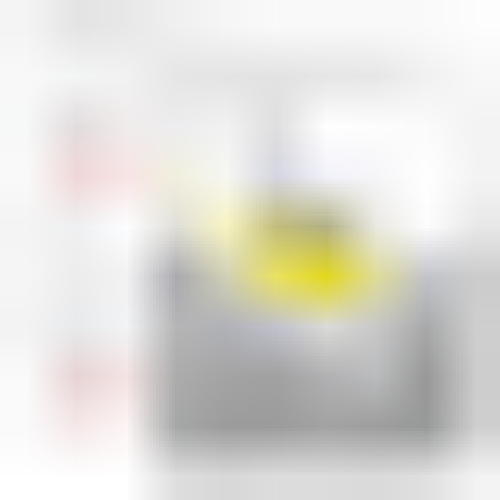Formulate a detailed description of the image content.

The image depicts a technical diagram or illustration related to engine components, specifically focusing on the upper sump. It is part of a discussion centered around automotive repair, where users share insights and experiences about replacing the upper sump gasket without needing to remove the engine. The diagram likely includes labeled parts that aid in understanding this repair process, catering to enthusiasts and those seeking DIY automotive solutions. This image complements the textual exchanges between users, emphasizing the practical aspects of engine maintenance and the collaborative nature of the forum.